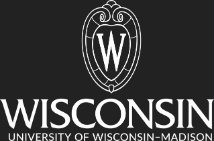Look at the image and write a detailed answer to the question: 
What is the color scheme of the logo?

The design of the logo utilizes a monochromatic color scheme, which creates a classic and professional appearance that reflects the university's long-standing tradition in higher education. The use of a single color adds to the logo's simplicity and elegance.